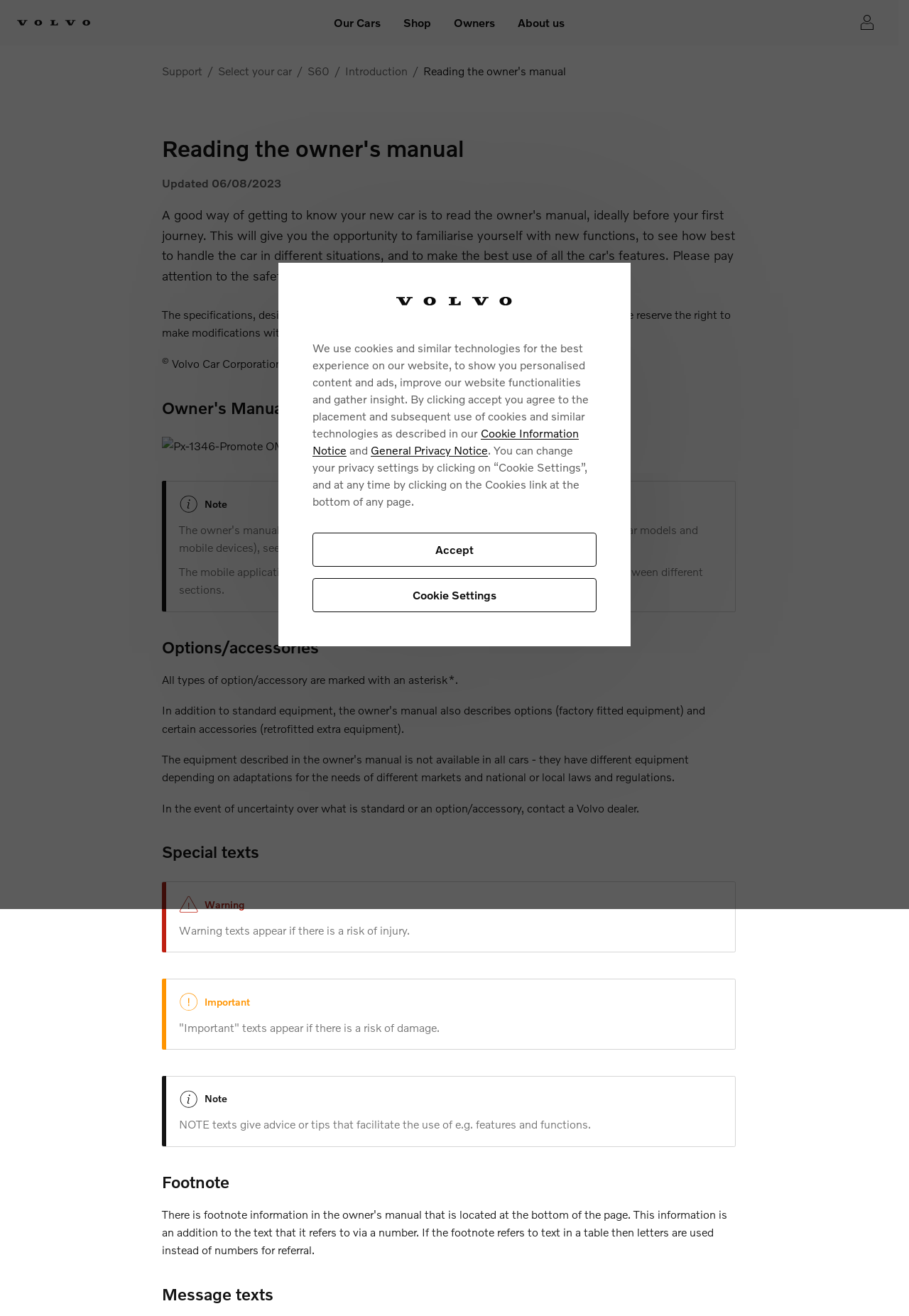Locate the bounding box coordinates of the element that needs to be clicked to carry out the instruction: "Click on the Volvo Homepage link". The coordinates should be given as four float numbers ranging from 0 to 1, i.e., [left, top, right, bottom].

[0.019, 0.006, 0.1, 0.028]